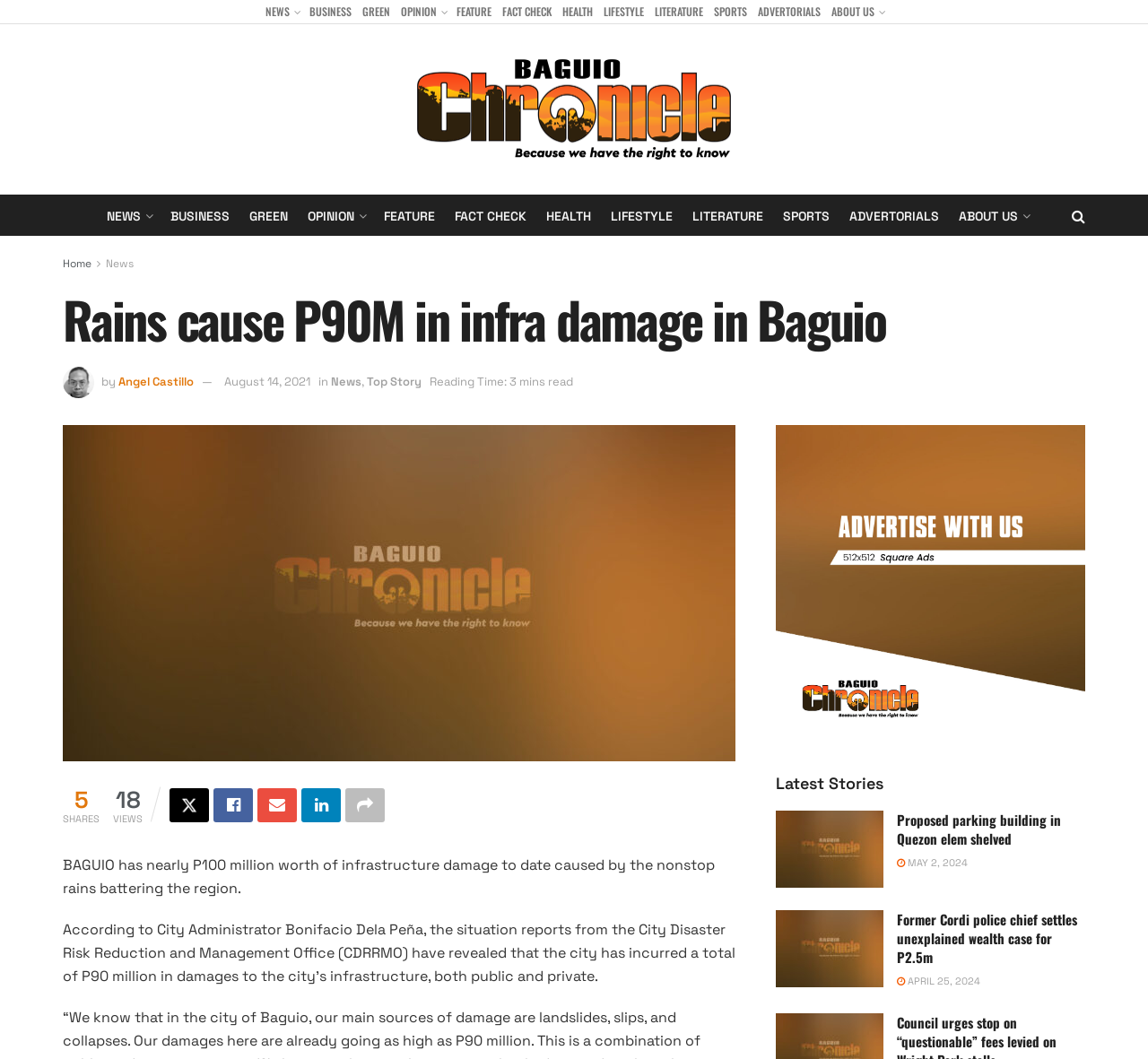Please identify the bounding box coordinates of the region to click in order to complete the given instruction: "Click on NEWS". The coordinates should be four float numbers between 0 and 1, i.e., [left, top, right, bottom].

[0.231, 0.0, 0.26, 0.022]